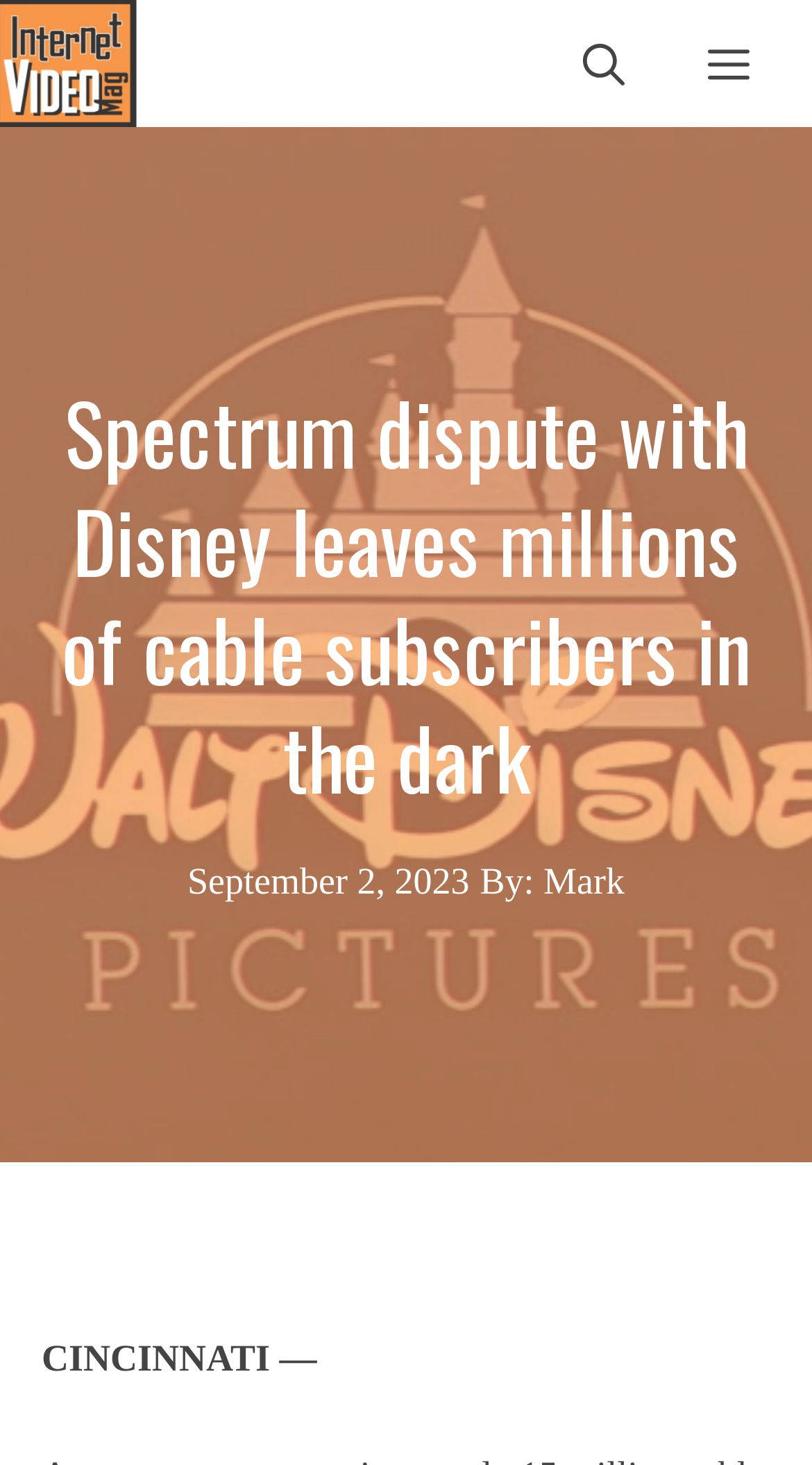Explain the webpage in detail.

The webpage appears to be a news article page. At the top left, there is a link to "Internet Video Mag", which is likely the website's title or logo. Next to it, on the top right, there are two buttons: "Menu" and "Open search". The "Menu" button is not expanded, and it controls a mobile menu.

Below the top section, there is a prominent heading that reads "Spectrum dispute with Disney leaves millions of cable subscribers in the dark", which is likely the title of the news article. This heading spans almost the entire width of the page.

Under the heading, there is a time element with no text, but it contains a static text "September 2, 2023", indicating the publication date of the article. Next to the date, there is a static text "By: Mark", which is likely the author's name.

The main content of the article starts below the author's name, with a static text "CINCINNATI —", which is likely the beginning of the news article.